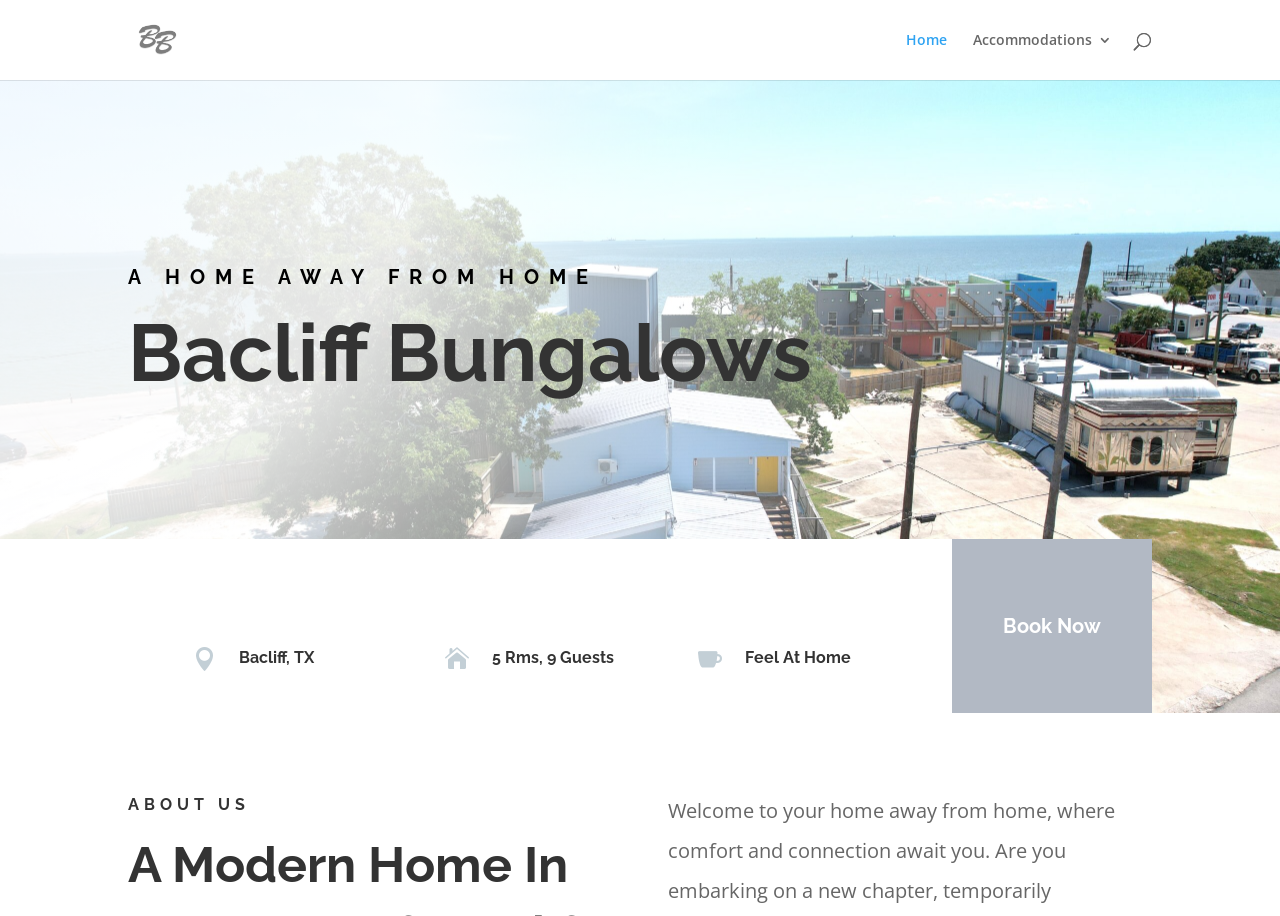Based on what you see in the screenshot, provide a thorough answer to this question: What is the name of the accommodation?

Based on the webpage, the name of the accommodation is 'Bacliff Bungalows' which is mentioned in the top-left corner of the webpage as a link and also as an image.